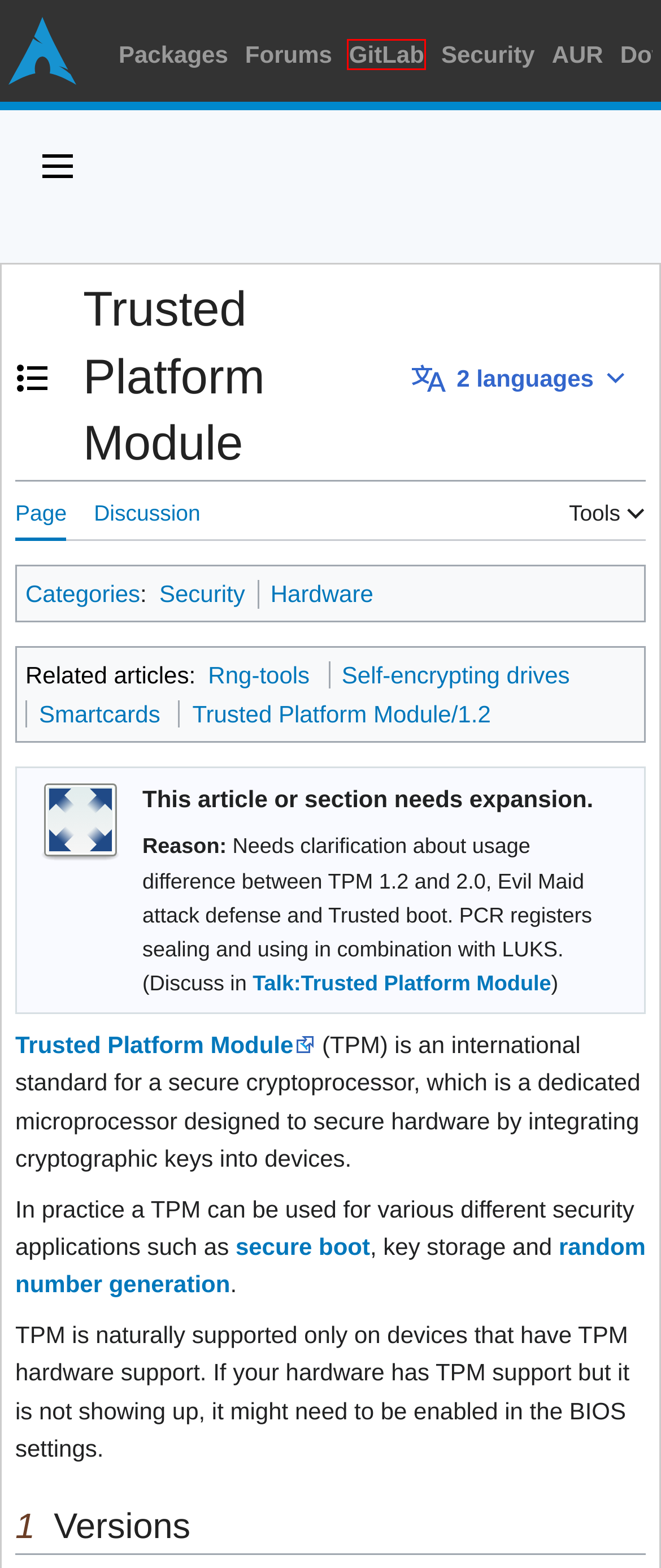Given a screenshot of a webpage with a red bounding box, please pick the webpage description that best fits the new webpage after clicking the element inside the bounding box. Here are the candidates:
A. Arch Linux Forums
B. Windows 10 cheat sheet – Computerworld
C. Add TPM measured boot support
D. Arch Linux · GitLab
E. Vulnerable issues - Arch Linux
F. Arch Linux - Package Search
G. AUR (en) - Home
H. Talk:Trusted Platform Module - ArchWiki

D